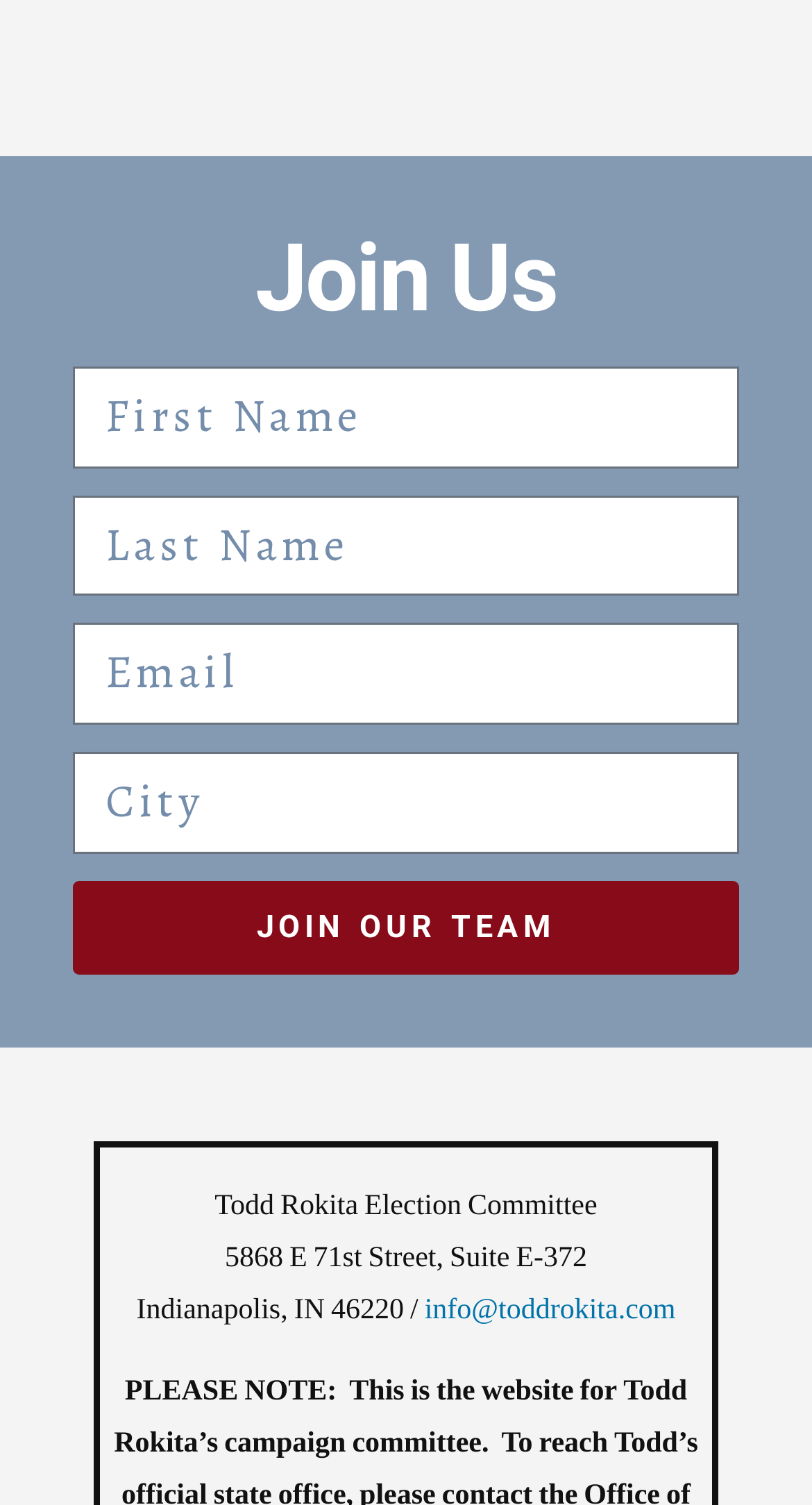Give a one-word or short-phrase answer to the following question: 
How can I contact the committee?

info@toddrokita.com